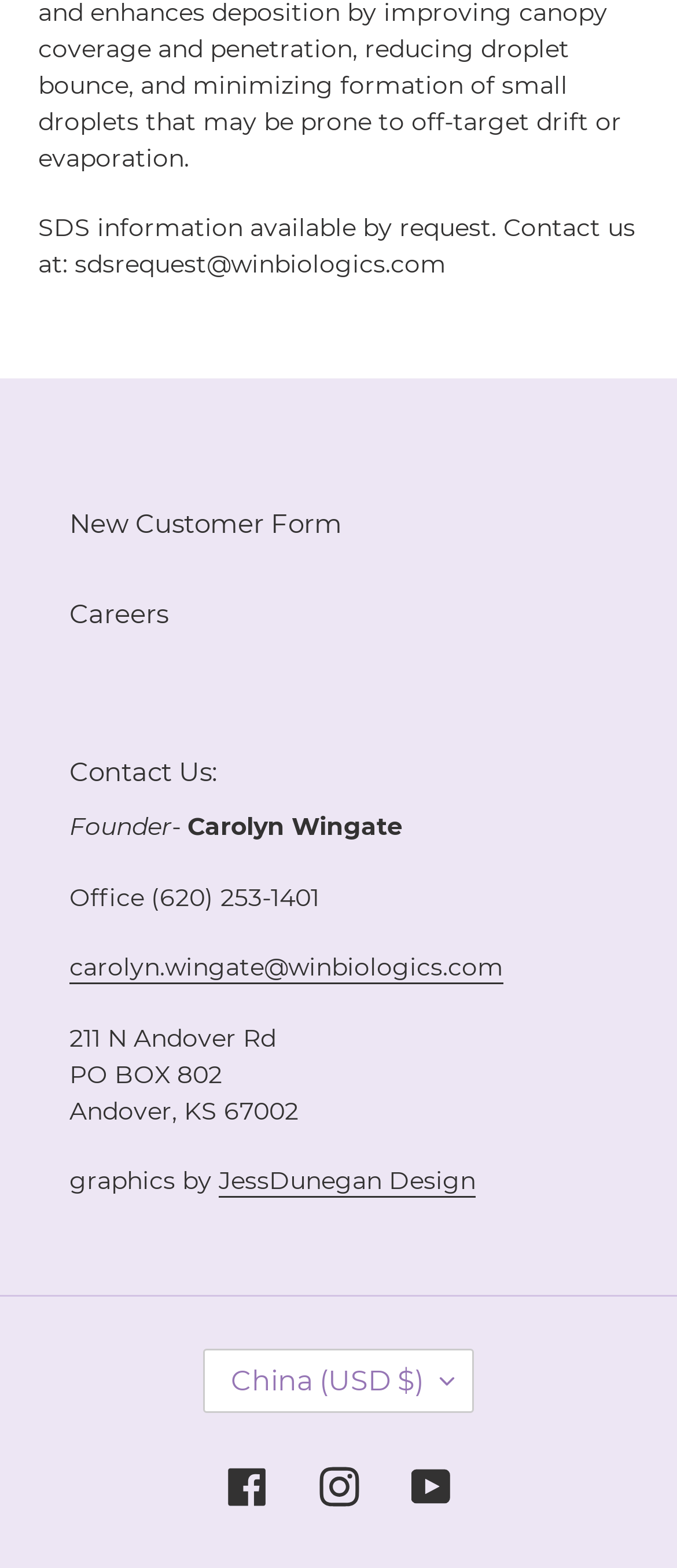From the element description: "China (USD $)", extract the bounding box coordinates of the UI element. The coordinates should be expressed as four float numbers between 0 and 1, in the order [left, top, right, bottom].

[0.3, 0.86, 0.7, 0.901]